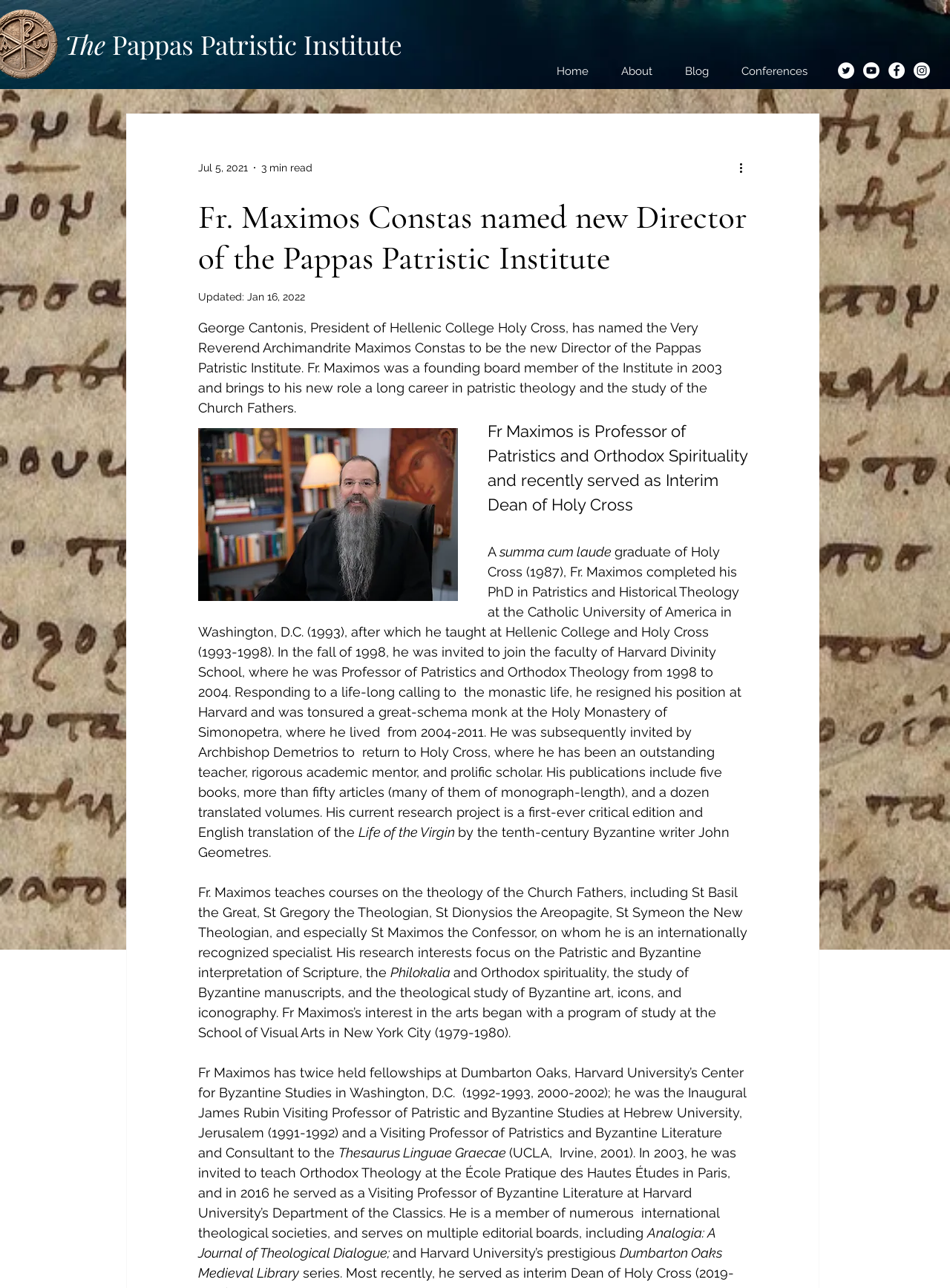Determine the bounding box coordinates of the clickable element necessary to fulfill the instruction: "Watch videos on 'Youtube'". Provide the coordinates as four float numbers within the 0 to 1 range, i.e., [left, top, right, bottom].

[0.909, 0.048, 0.926, 0.061]